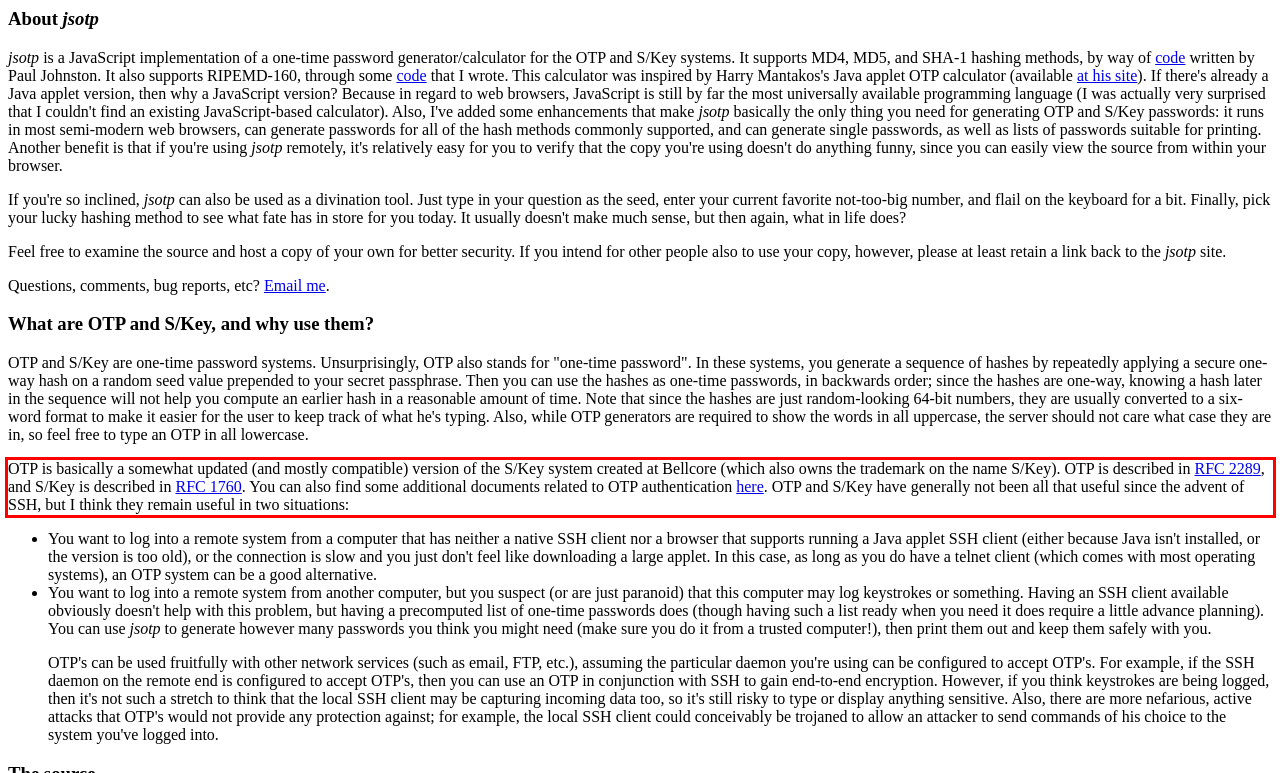Within the screenshot of the webpage, locate the red bounding box and use OCR to identify and provide the text content inside it.

OTP is basically a somewhat updated (and mostly compatible) version of the S/Key system created at Bellcore (which also owns the trademark on the name S/Key). OTP is described in RFC 2289, and S/Key is described in RFC 1760. You can also find some additional documents related to OTP authentication here. OTP and S/Key have generally not been all that useful since the advent of SSH, but I think they remain useful in two situations: